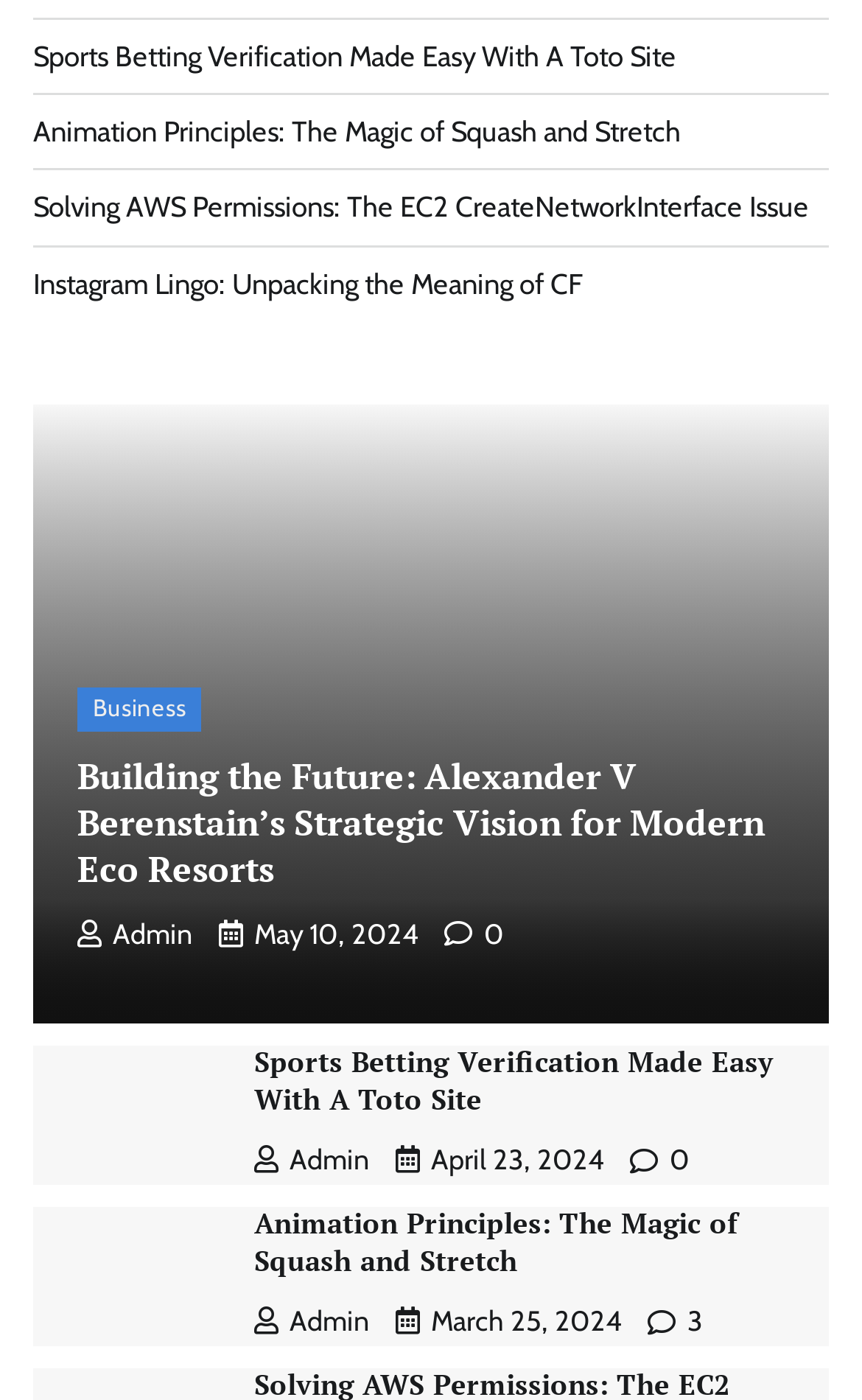Please find the bounding box coordinates in the format (top-left x, top-left y, bottom-right x, bottom-right y) for the given element description. Ensure the coordinates are floating point numbers between 0 and 1. Description: admin

[0.295, 0.817, 0.428, 0.841]